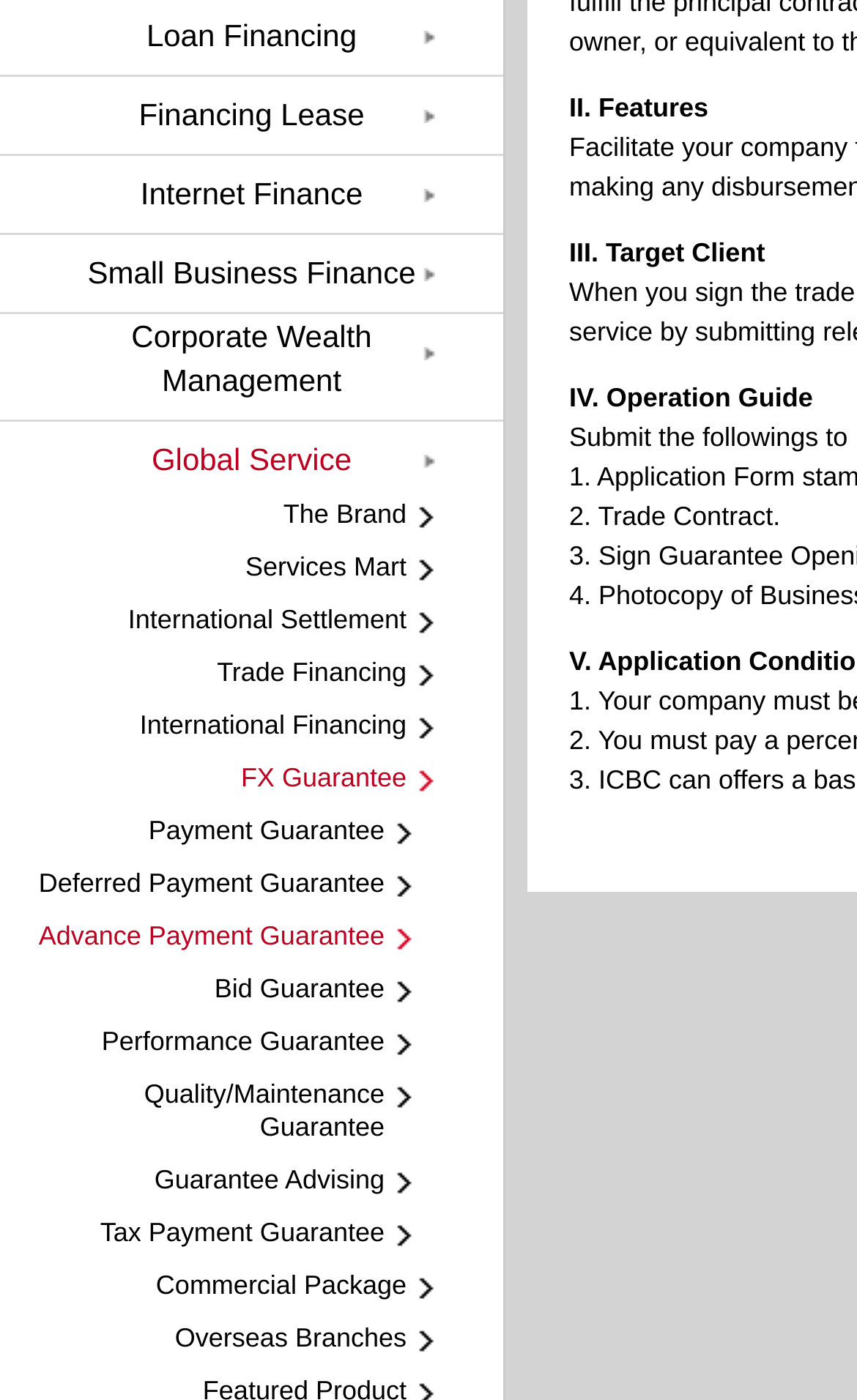What is the last service listed? Based on the screenshot, please respond with a single word or phrase.

Overseas Branches